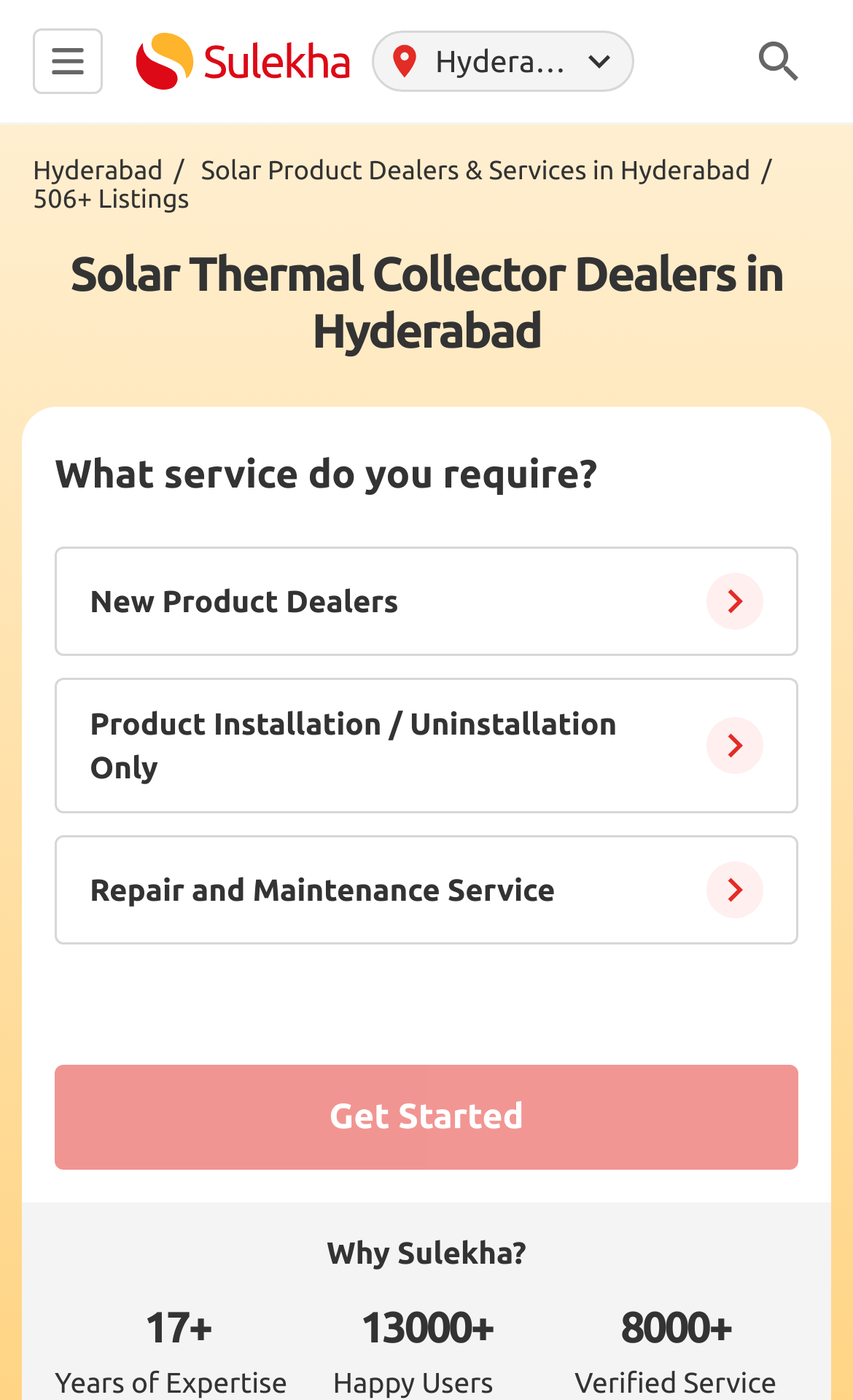Extract the top-level heading from the webpage and provide its text.

Solar Thermal Collector Dealers in Hyderabad